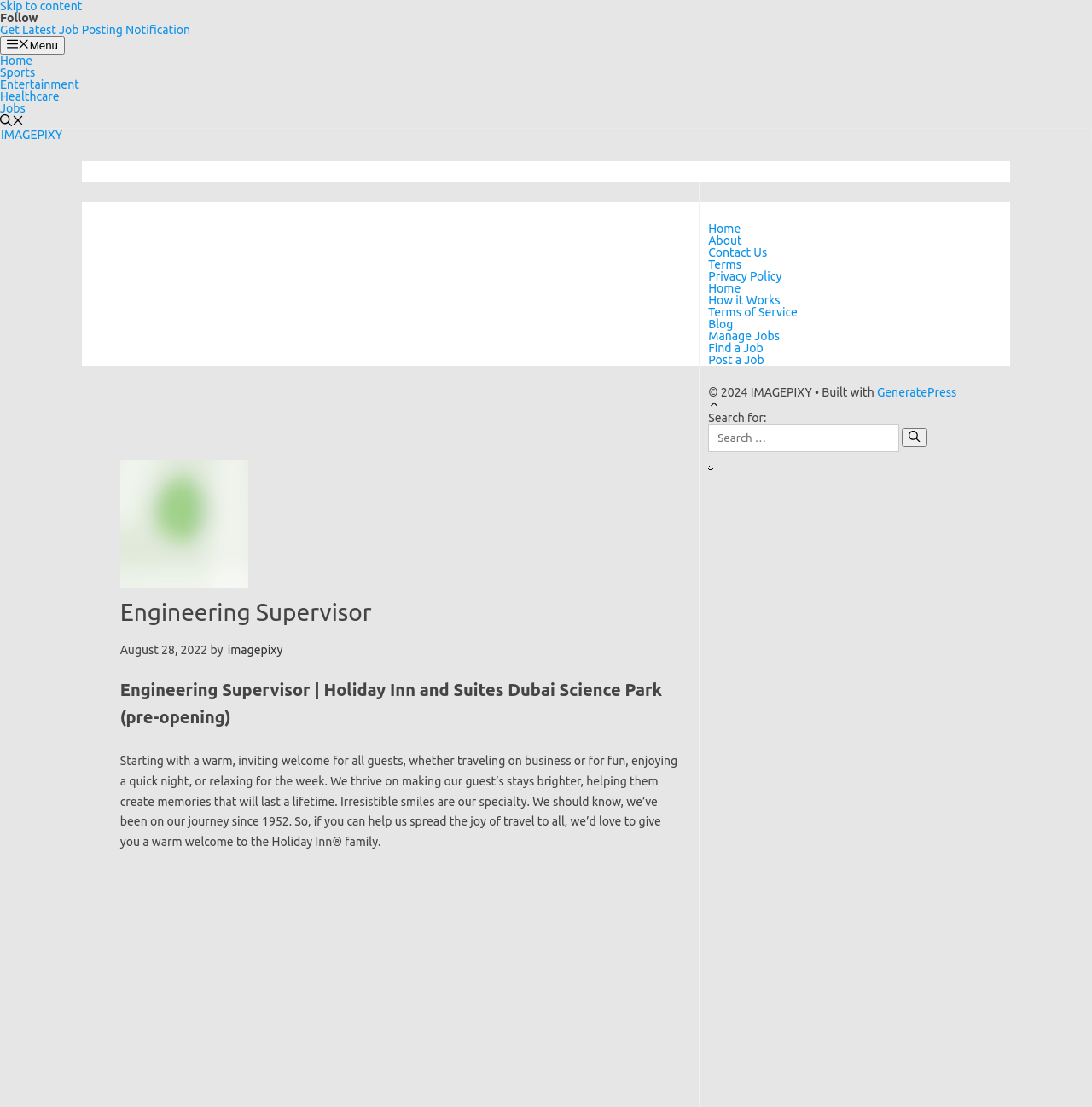Provide an in-depth caption for the elements present on the webpage.

This webpage appears to be a job posting page for an Engineering Supervisor position at Holiday Inn and Suites Dubai Science Park. 

At the top of the page, there is a navigation menu with links to different sections of the website, including Home, Sports, Entertainment, Healthcare, and Jobs. Below the navigation menu, there is a banner with a link to the website's logo, IMAGEPIXY. 

On the left side of the page, there is a section with a heading "Engineering Supervisor" and a subheading "Holiday Inn and Suites Dubai Science Park (pre-opening)". Below this heading, there is a paragraph describing the job and the company's mission. 

To the right of this section, there is an advertisement iframe. Below the advertisement, there is another section with a heading "Engineering Supervisor" and a time stamp "August 28, 2022". 

Further down the page, there is a complementary section with links to various pages, including Home, About, Contact Us, Terms, Privacy Policy, and others. 

At the bottom of the page, there is a content information section with a copyright notice "© 2024 IMAGEPIXY" and a link to the website's builder, GeneratePress. There is also a link to scroll back to the top of the page. 

Finally, there is a search section at the bottom of the page, where users can search for specific keywords or phrases.